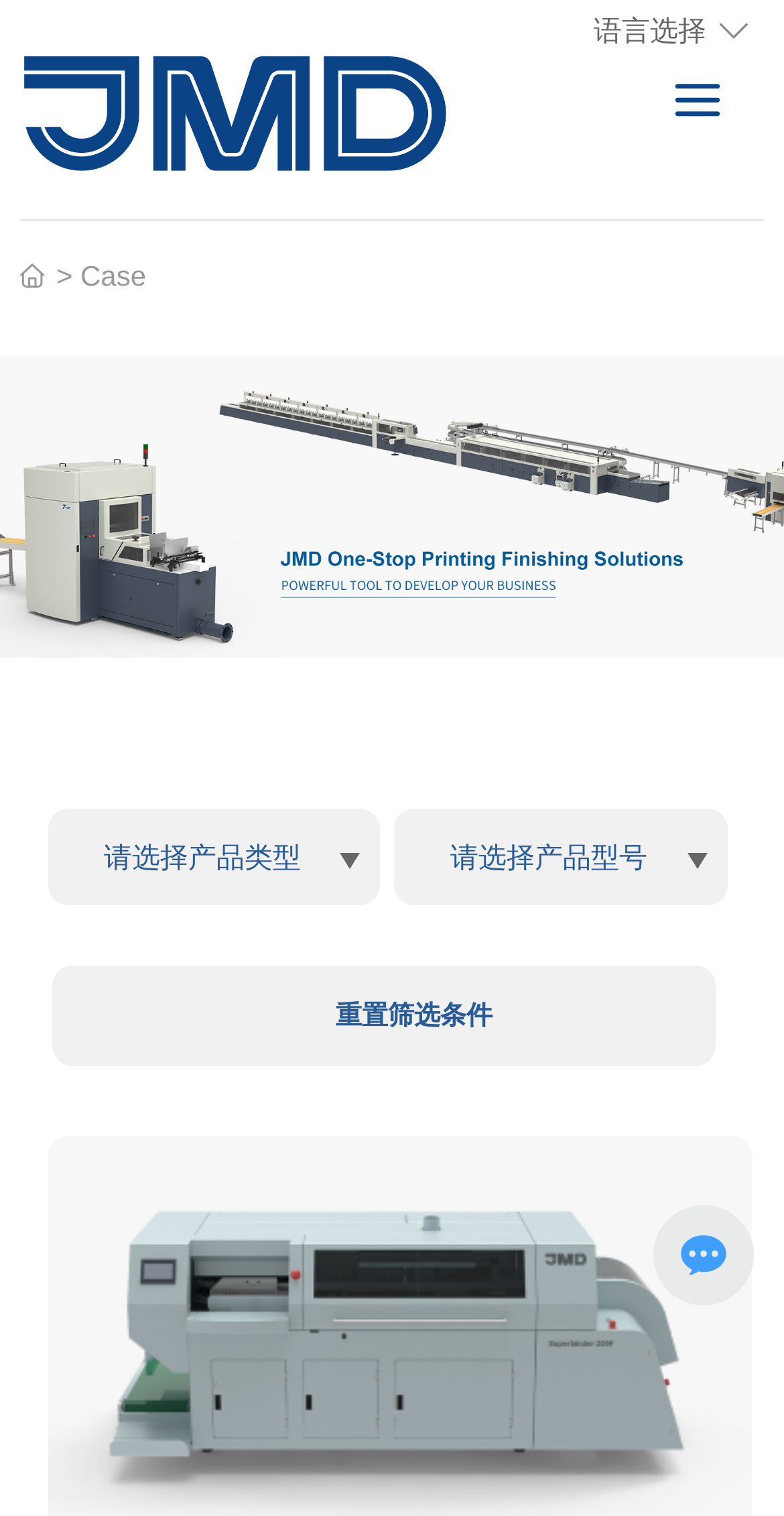What language is the webpage in?
Based on the image content, provide your answer in one word or a short phrase.

Chinese